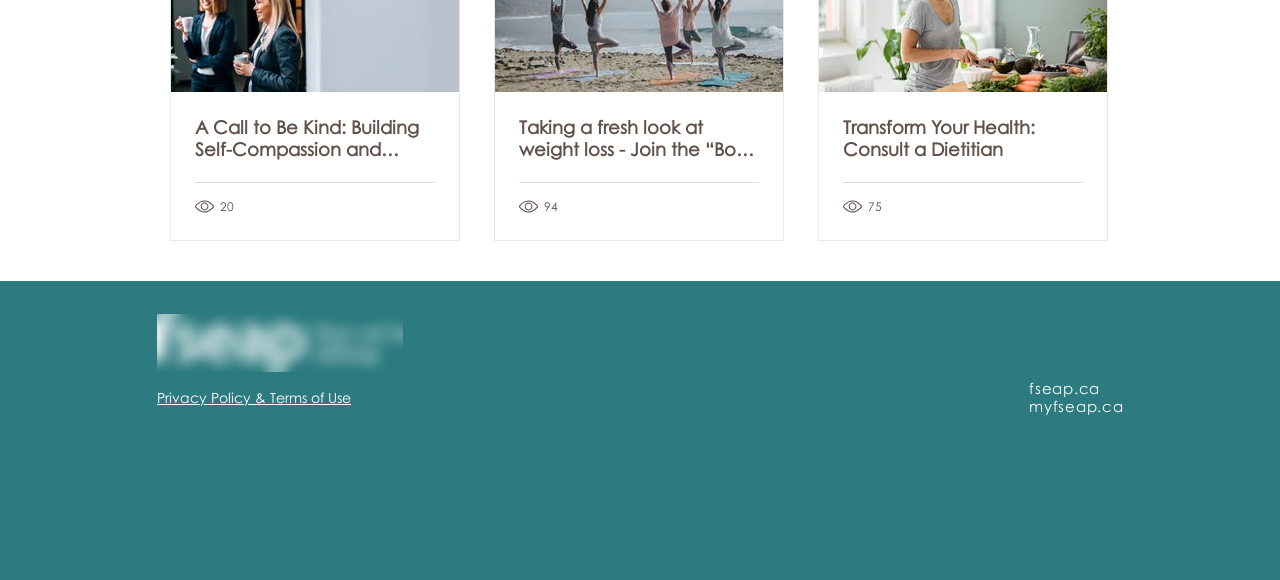Determine the bounding box coordinates for the clickable element to execute this instruction: "Check the privacy policy". Provide the coordinates as four float numbers between 0 and 1, i.e., [left, top, right, bottom].

[0.123, 0.67, 0.211, 0.699]